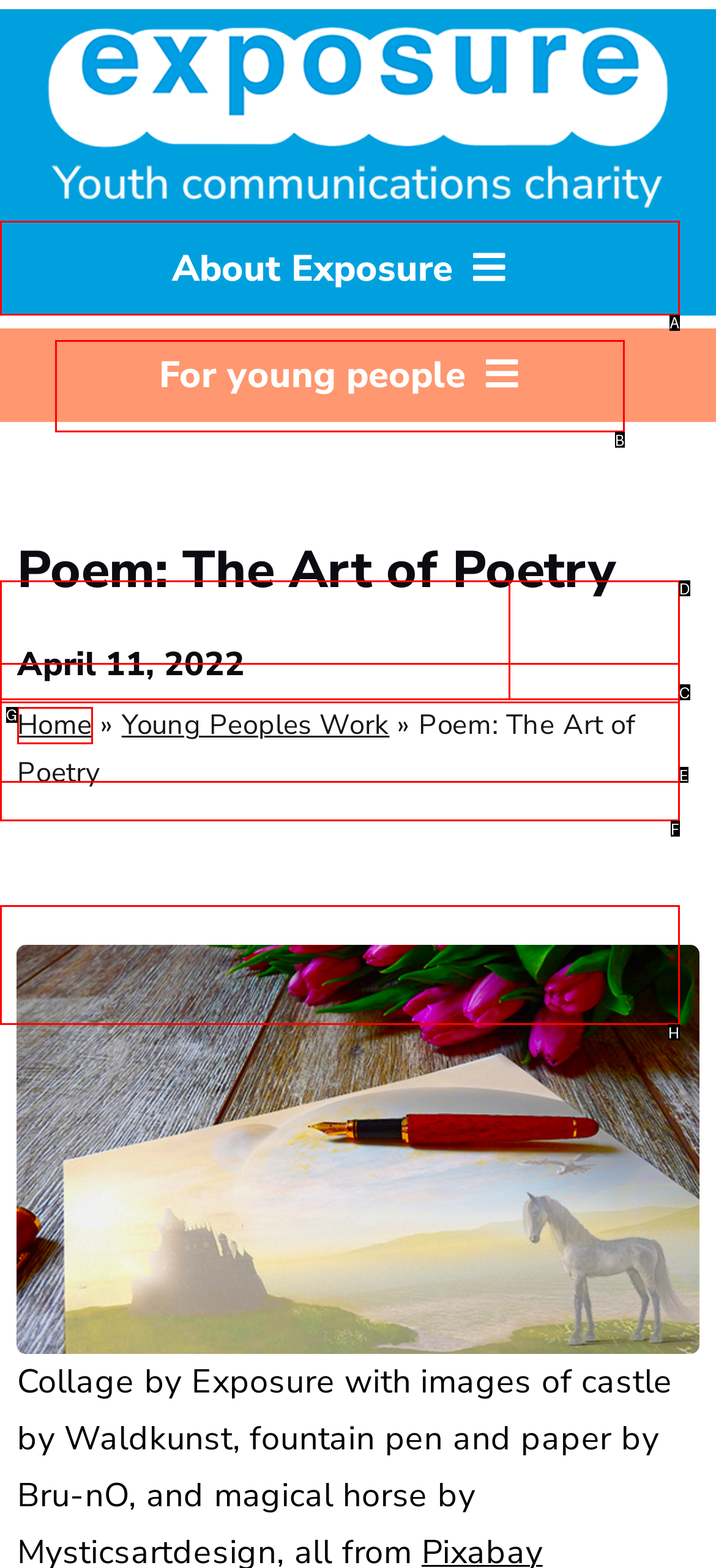Point out the letter of the HTML element you should click on to execute the task: Learn about Exposure
Reply with the letter from the given options.

A